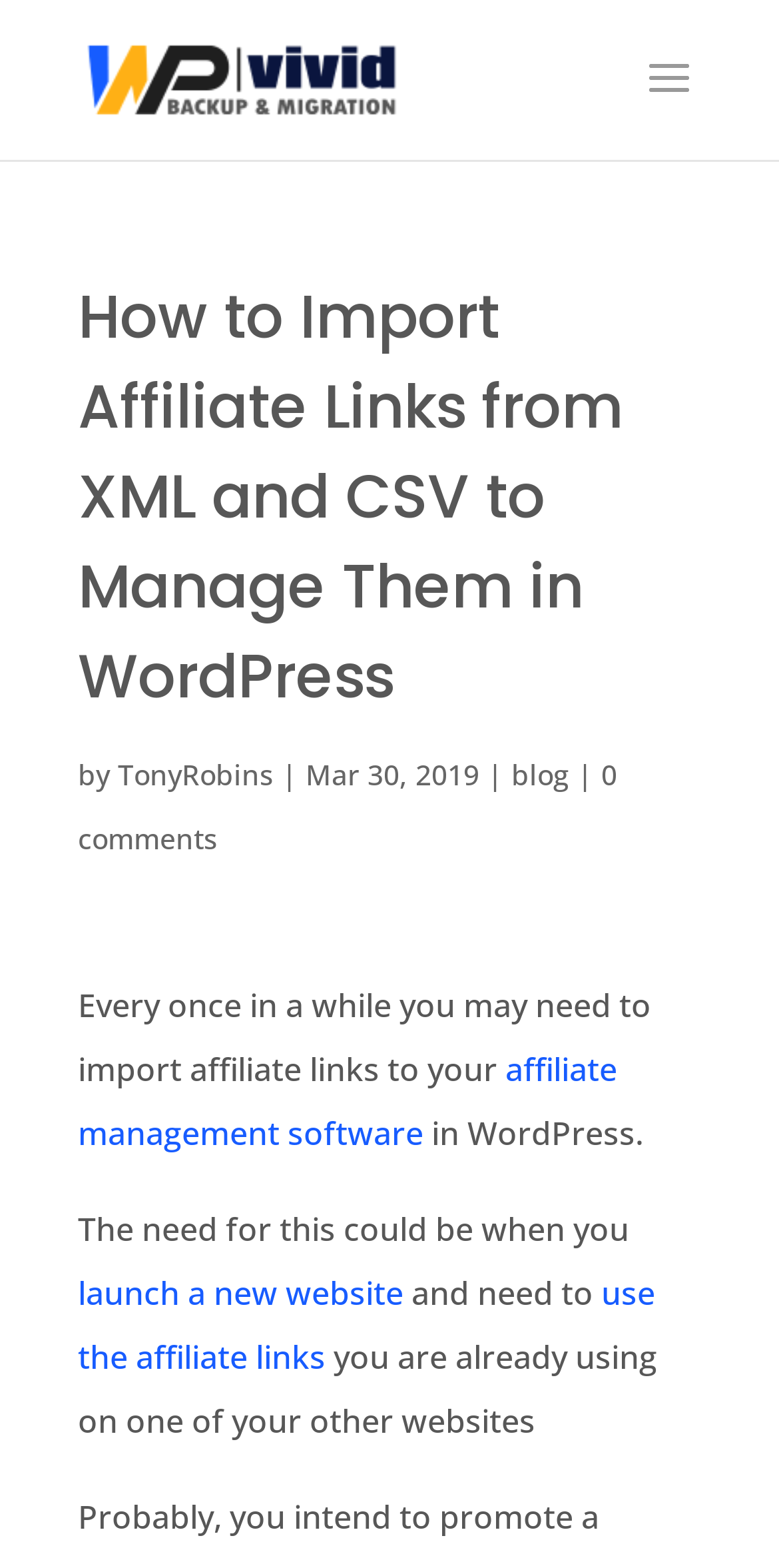Given the element description title="up: Cuba Panorama", predict the bounding box coordinates for the UI element in the webpage screenshot. The format should be (top-left x, top-left y, bottom-right x, bottom-right y), and the values should be between 0 and 1.

None